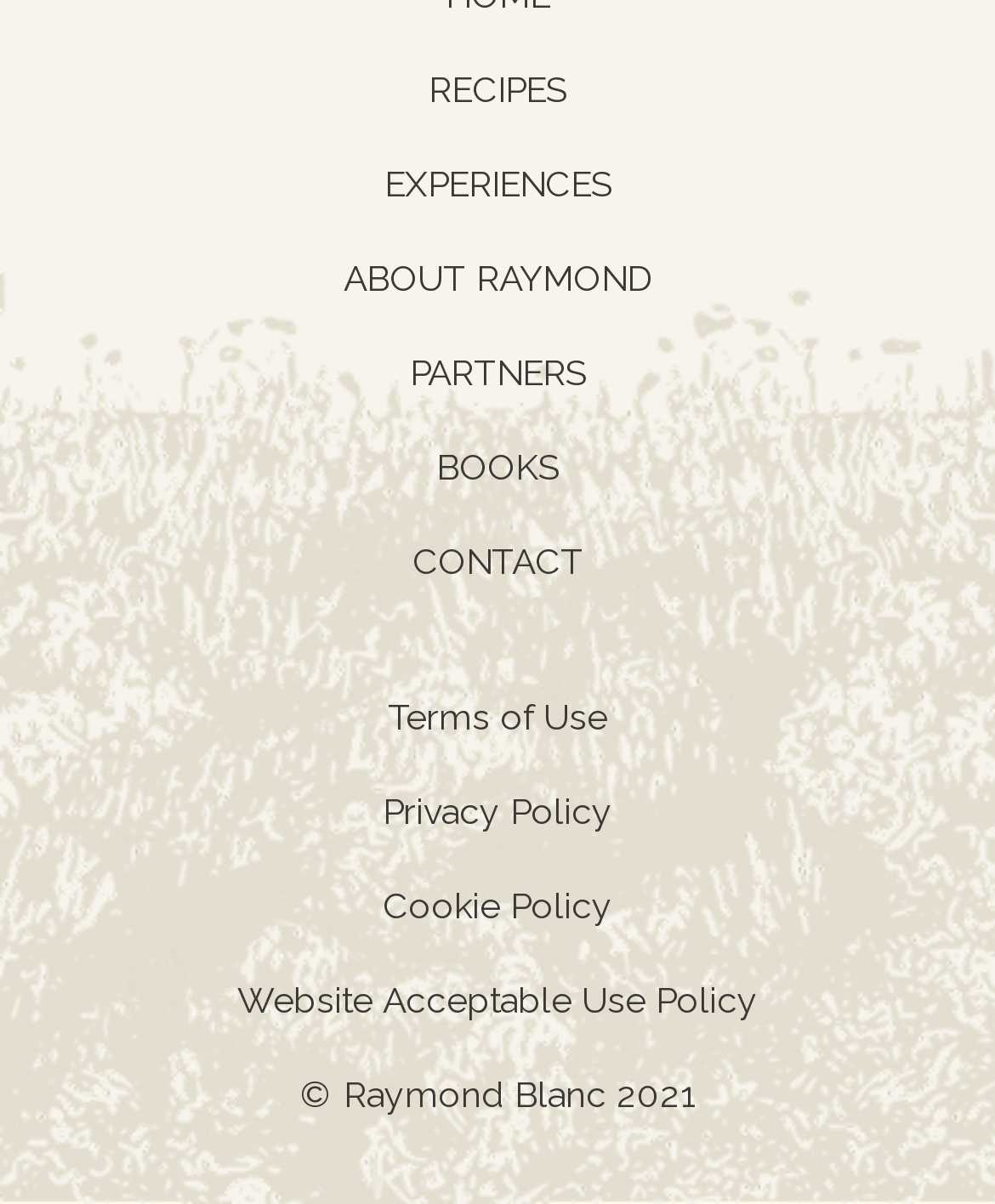Show the bounding box coordinates of the region that should be clicked to follow the instruction: "Contact via Skype."

None